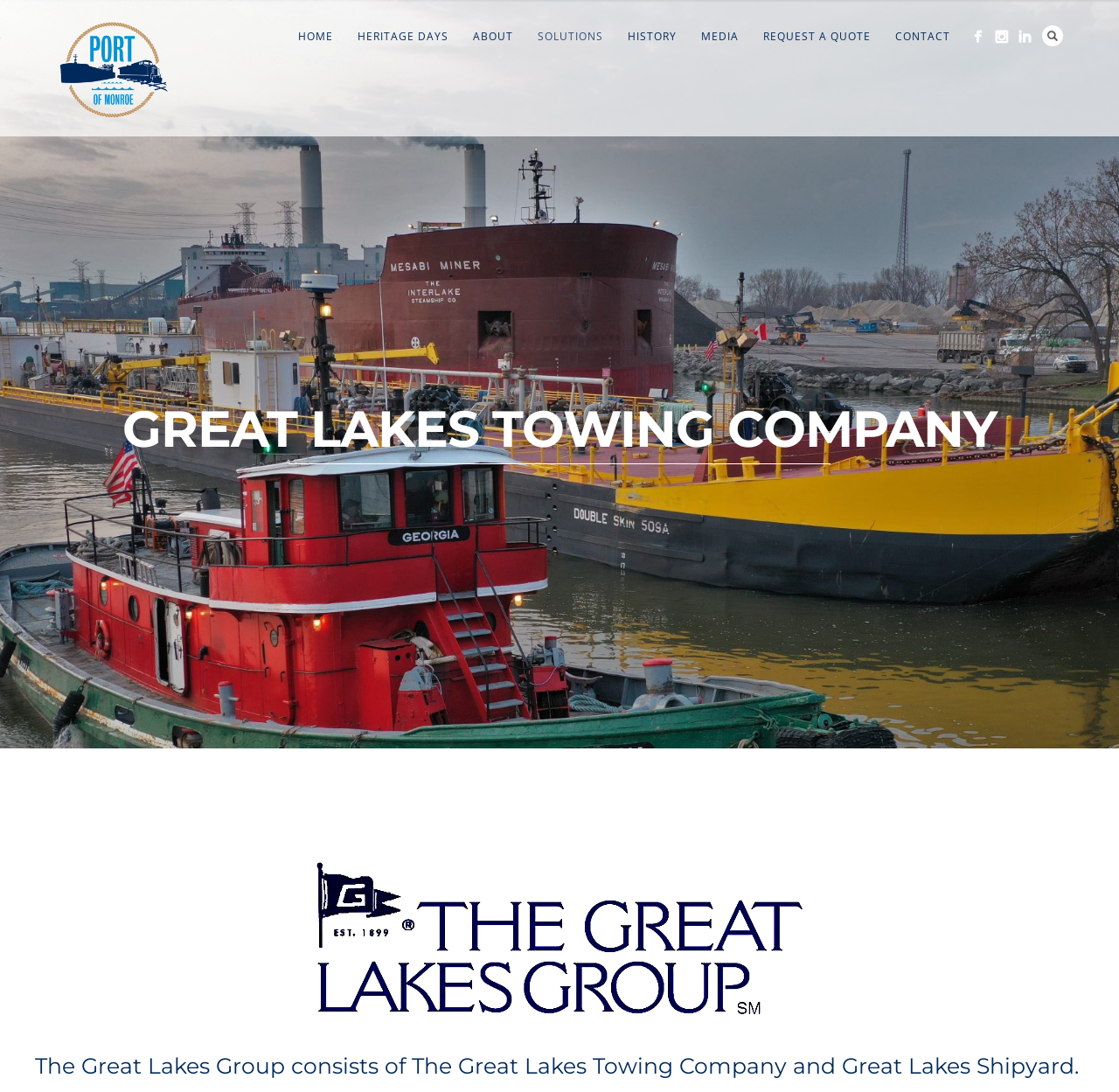What is the name of the company?
Please provide a single word or phrase as your answer based on the image.

Great Lakes Towing Company